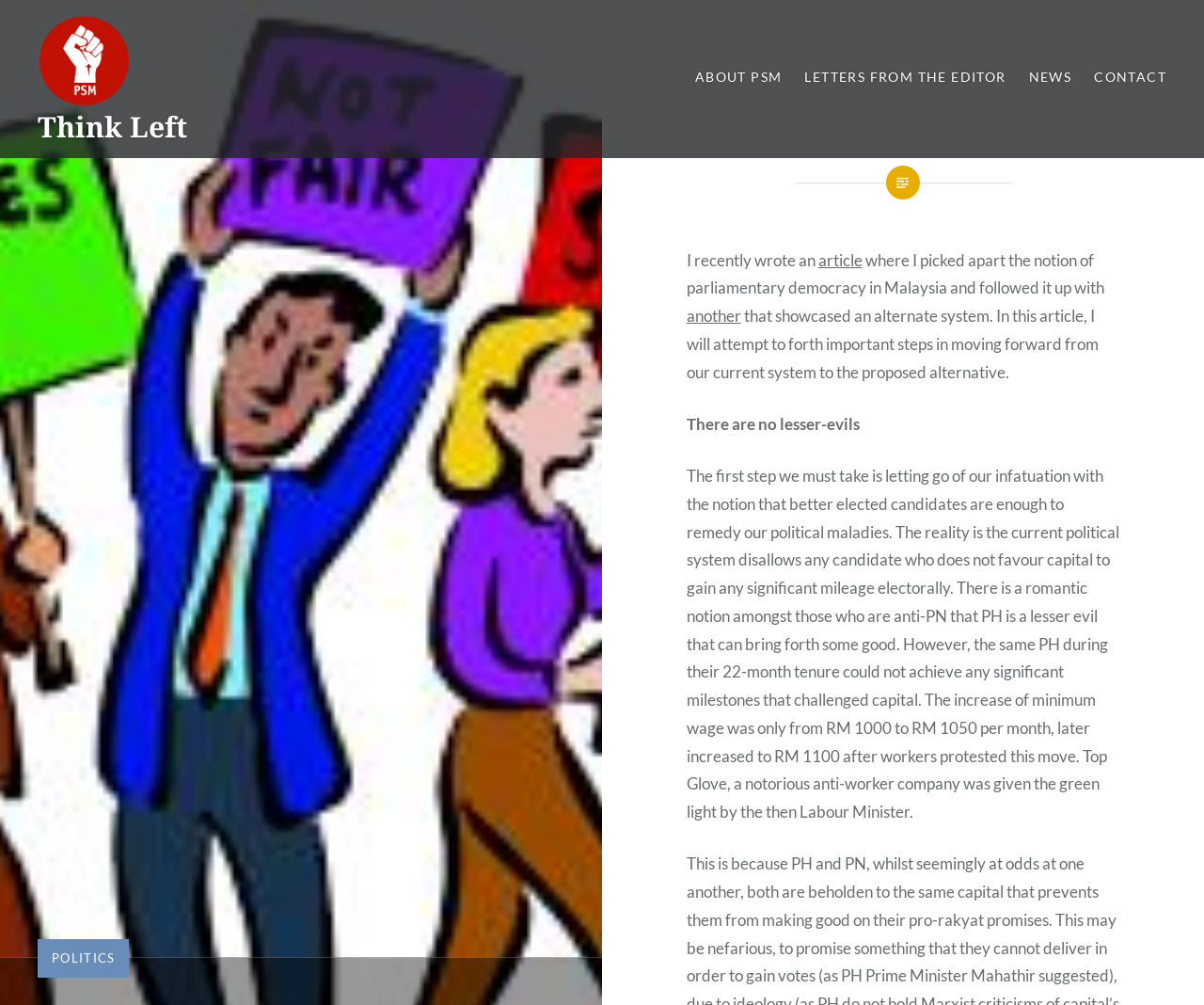Please reply to the following question with a single word or a short phrase:
What is the purpose of the article?

To propose an alternative system